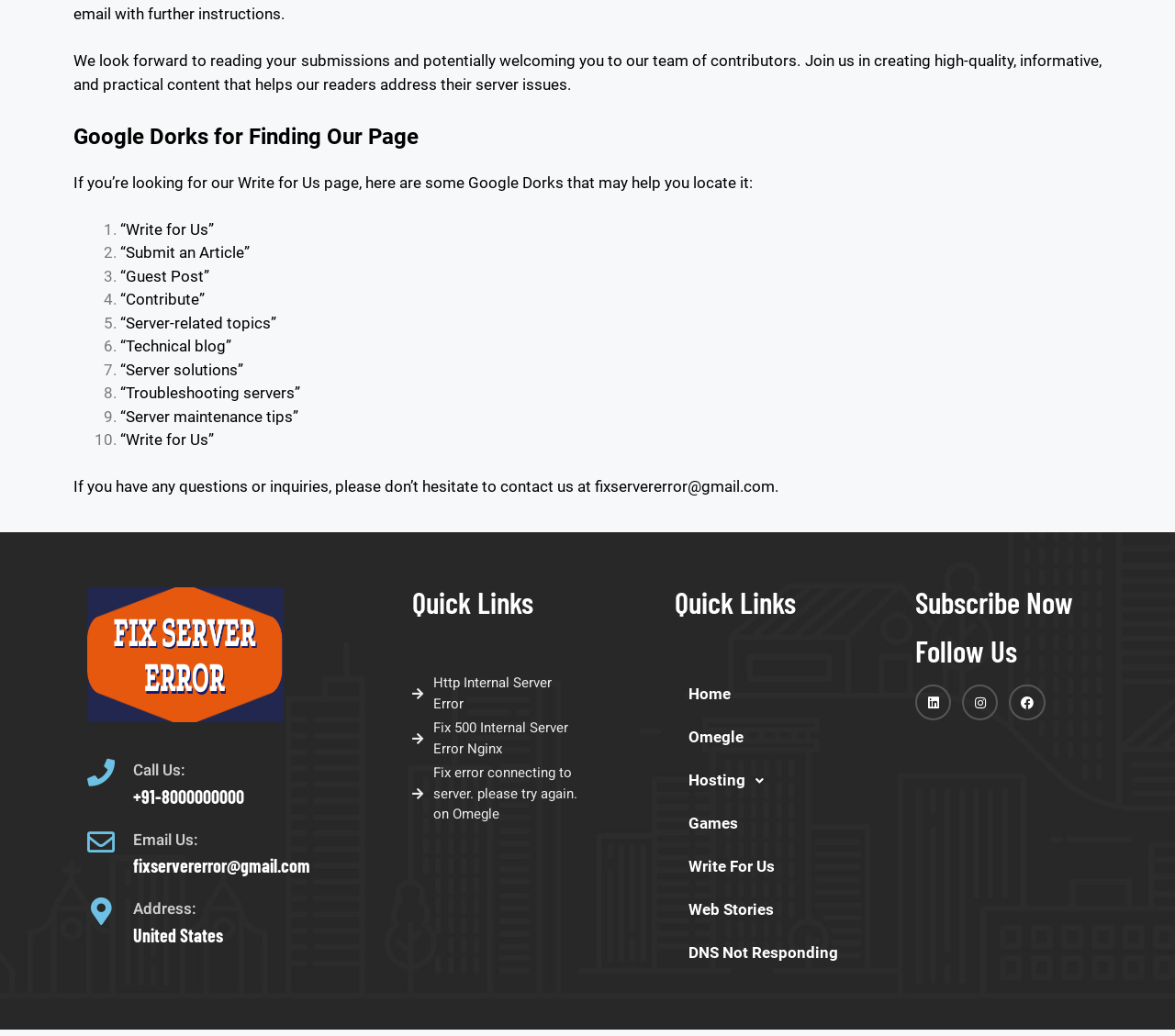How many Quick Links are provided on the webpage?
Give a one-word or short phrase answer based on the image.

2